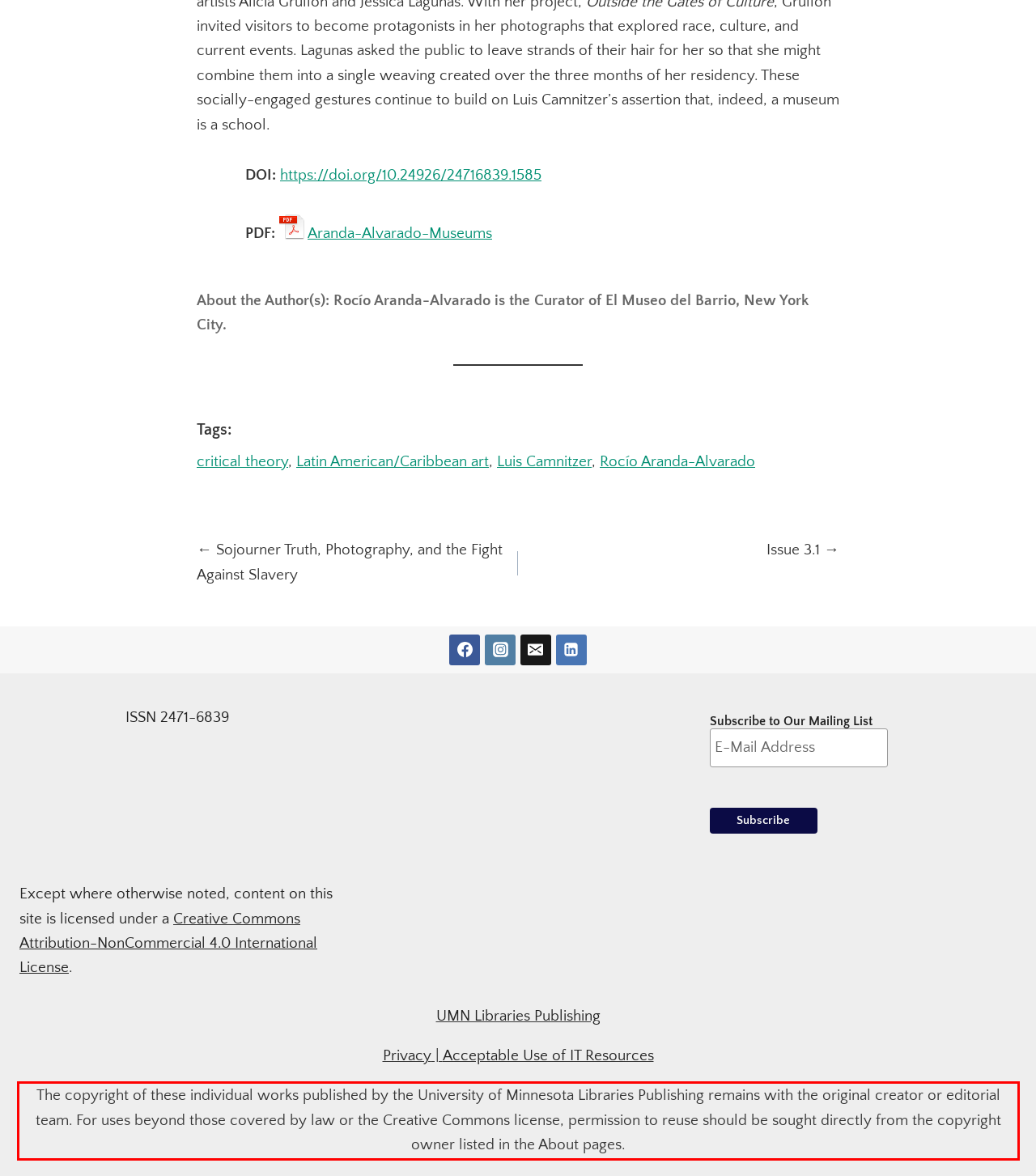Given a screenshot of a webpage with a red bounding box, please identify and retrieve the text inside the red rectangle.

The copyright of these individual works published by the University of Minnesota Libraries Publishing remains with the original creator or editorial team. For uses beyond those covered by law or the Creative Commons license, permission to reuse should be sought directly from the copyright owner listed in the About pages.